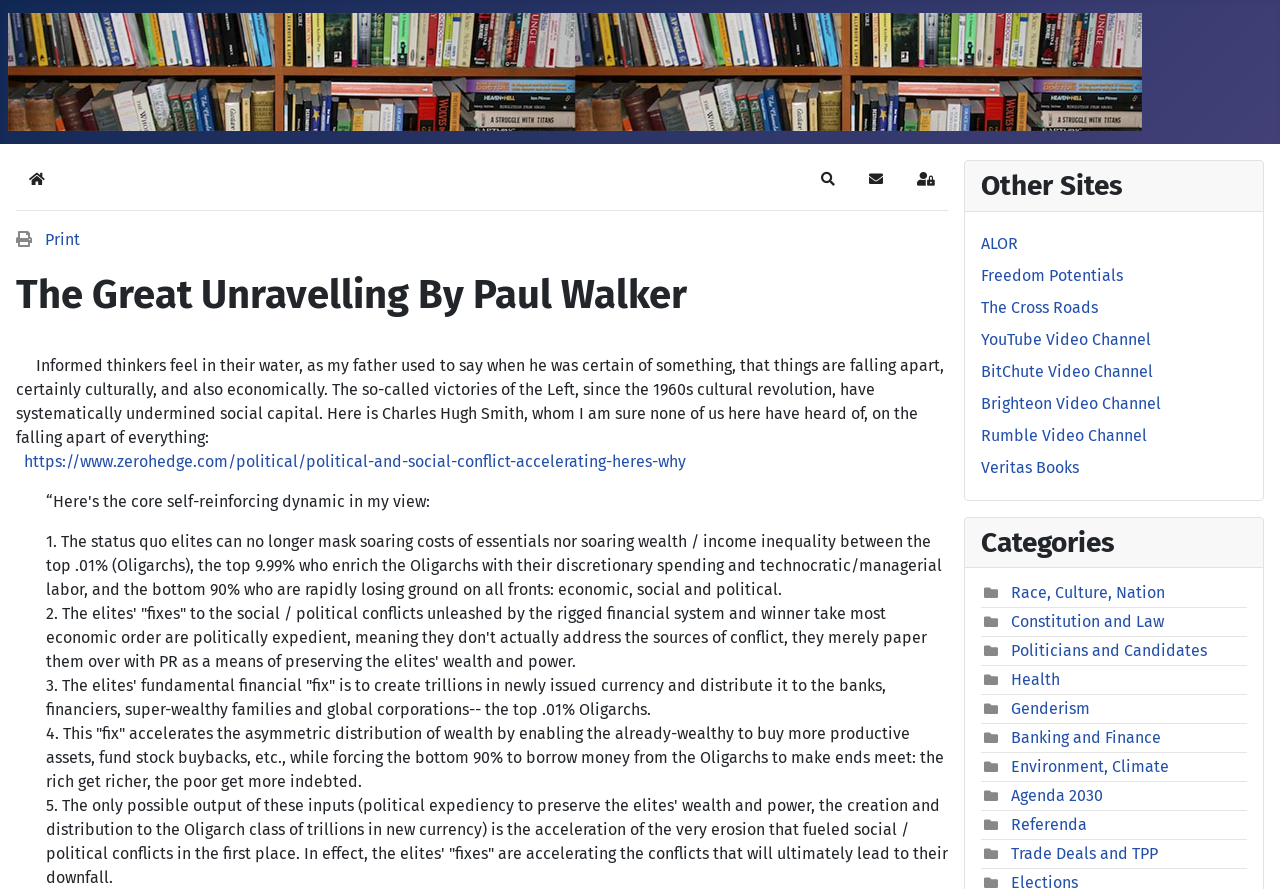Offer an in-depth caption of the entire webpage.

This webpage is a blog post titled "The Great Unravelling By Paul Walker". At the top, there is a link to "blog.alor.org" accompanied by an image, and a navigation menu with links to "Home", "Search", "Subscribe to blog", and "Sign In". 

Below the navigation menu, there is a heading with the title of the blog post, followed by a brief introduction that discusses how informed thinkers believe that things are falling apart culturally and economically. 

The main content of the blog post is divided into five points, each discussing a different aspect of the social and political conflicts that are accelerating. The points are presented in a numbered list, with each point consisting of a brief summary and a link to a related article. 

To the right of the main content, there are two columns of links. The top column is labeled "Other Sites" and contains links to various websites, including YouTube and video channels. The bottom column is labeled "Categories" and contains links to different categories, such as "Race, Culture, Nation", "Constitution and Law", and "Health". Each category has a sub-menu with additional links.